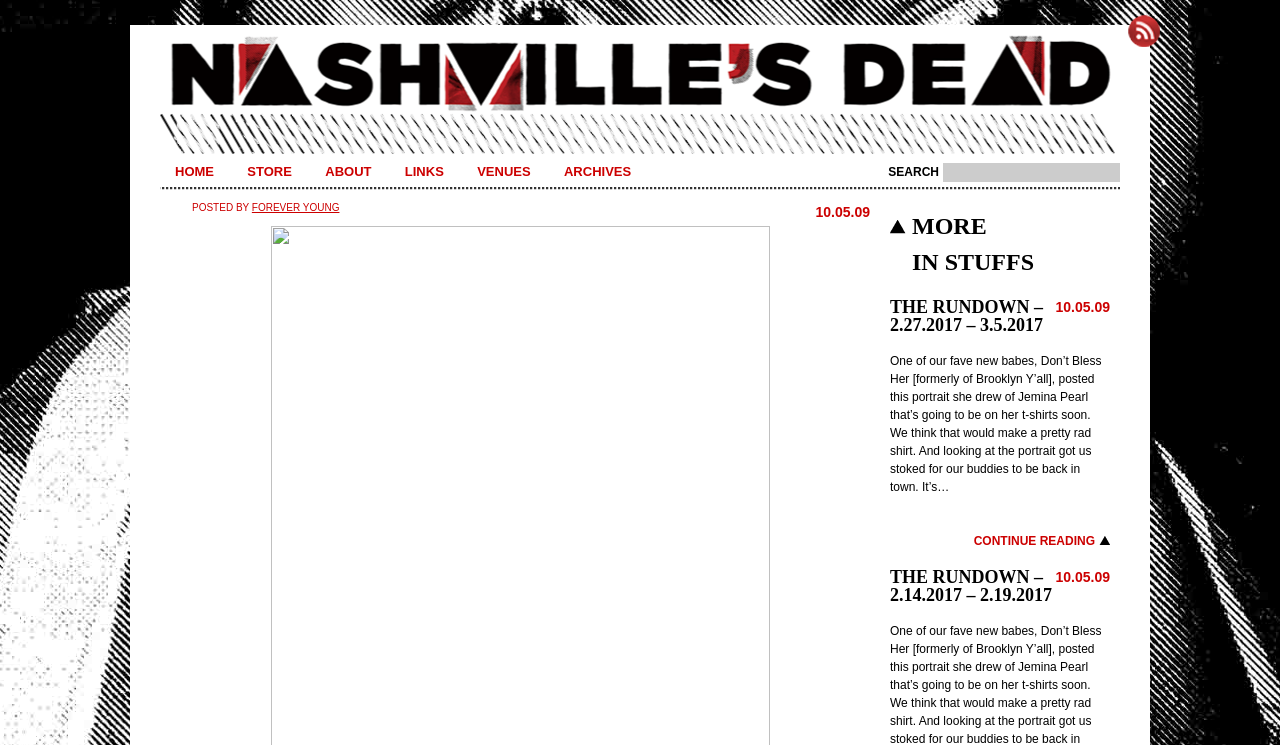Determine the bounding box coordinates of the region that needs to be clicked to achieve the task: "Continue reading the current post".

[0.761, 0.717, 0.867, 0.736]